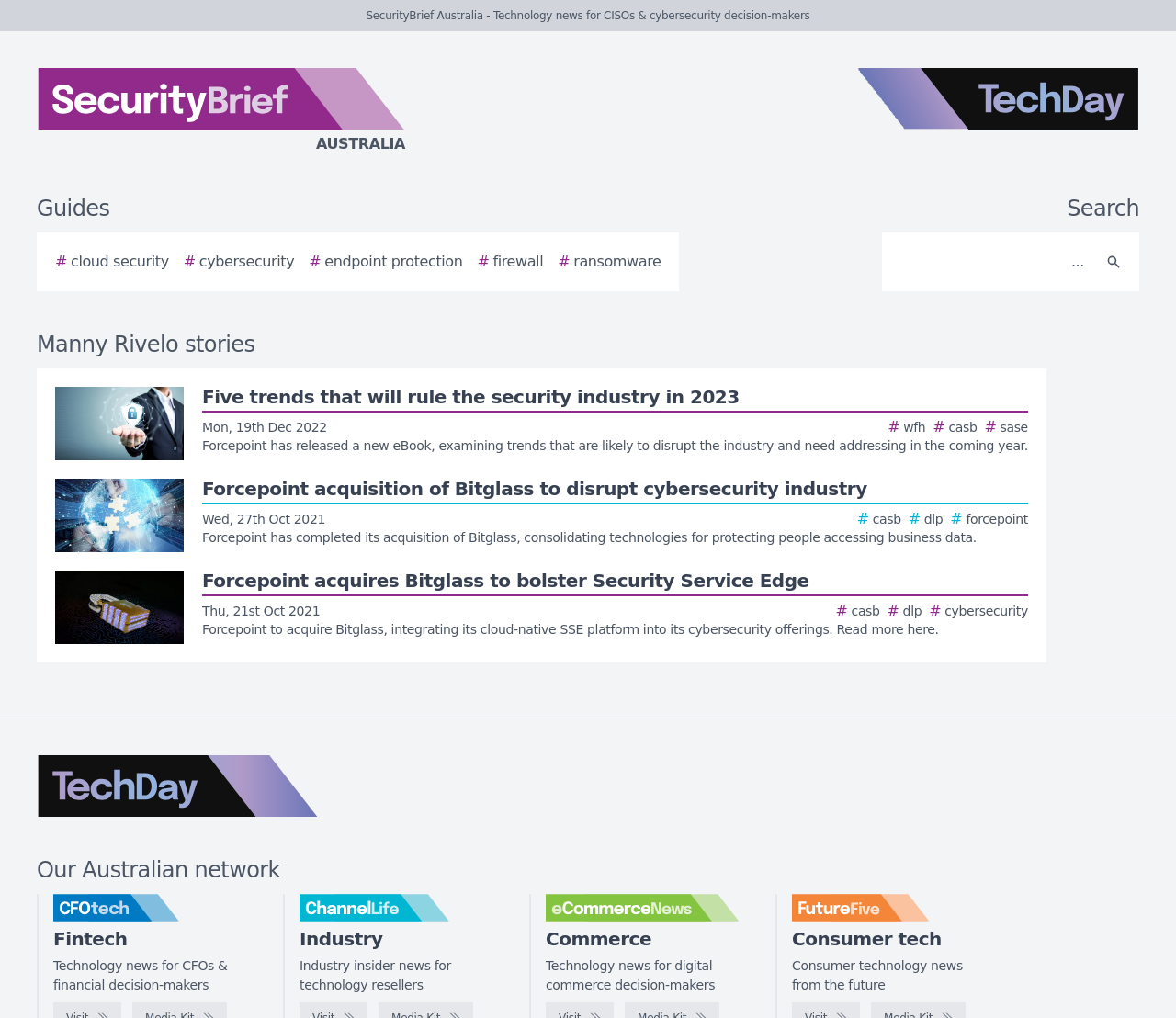Refer to the screenshot and answer the following question in detail:
How many story images are on the webpage?

I counted the number of image elements with the description 'Story image' and found three of them, which are associated with different story links.